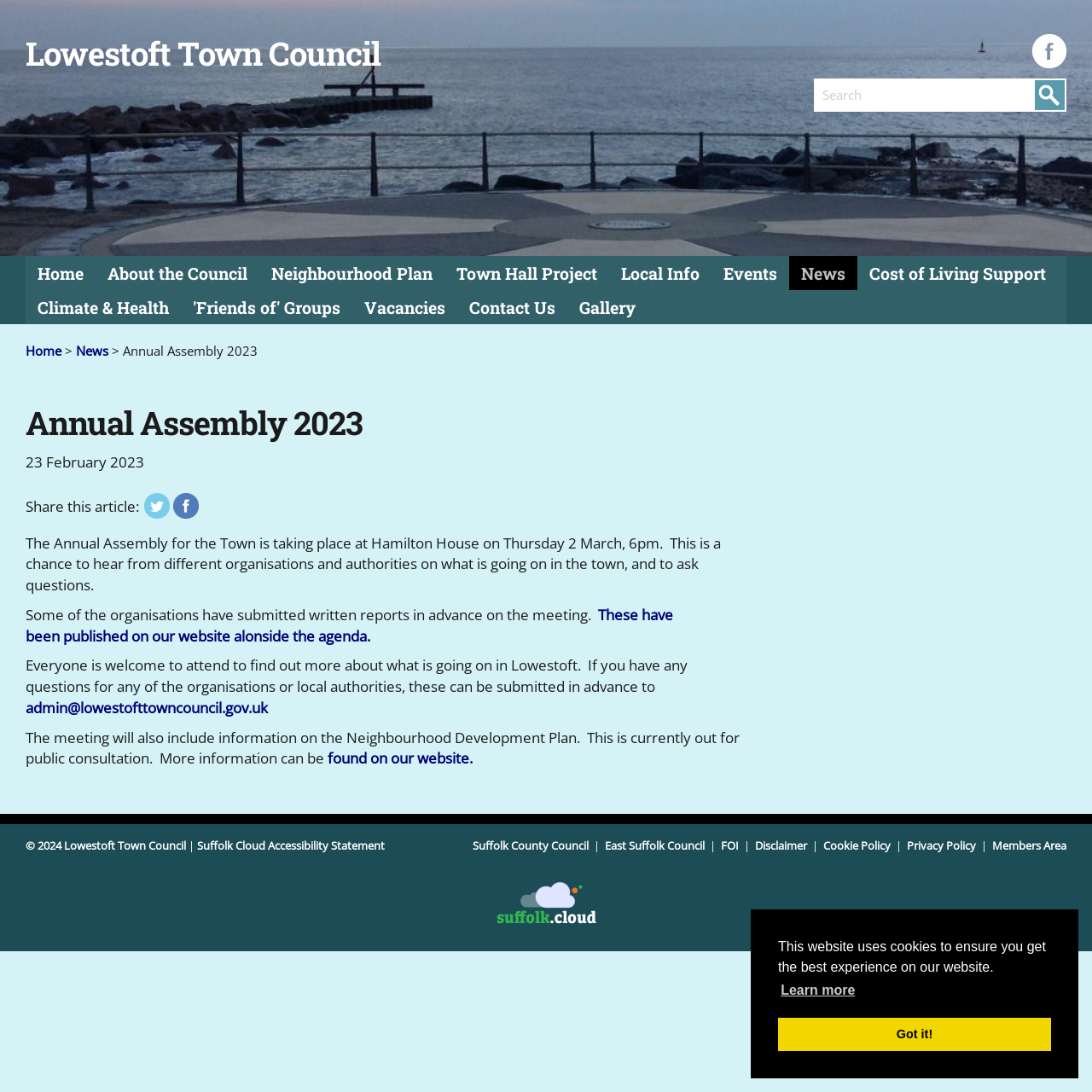Locate and provide the bounding box coordinates for the HTML element that matches this description: "alt="suffolk cloud"".

[0.454, 0.808, 0.546, 0.854]